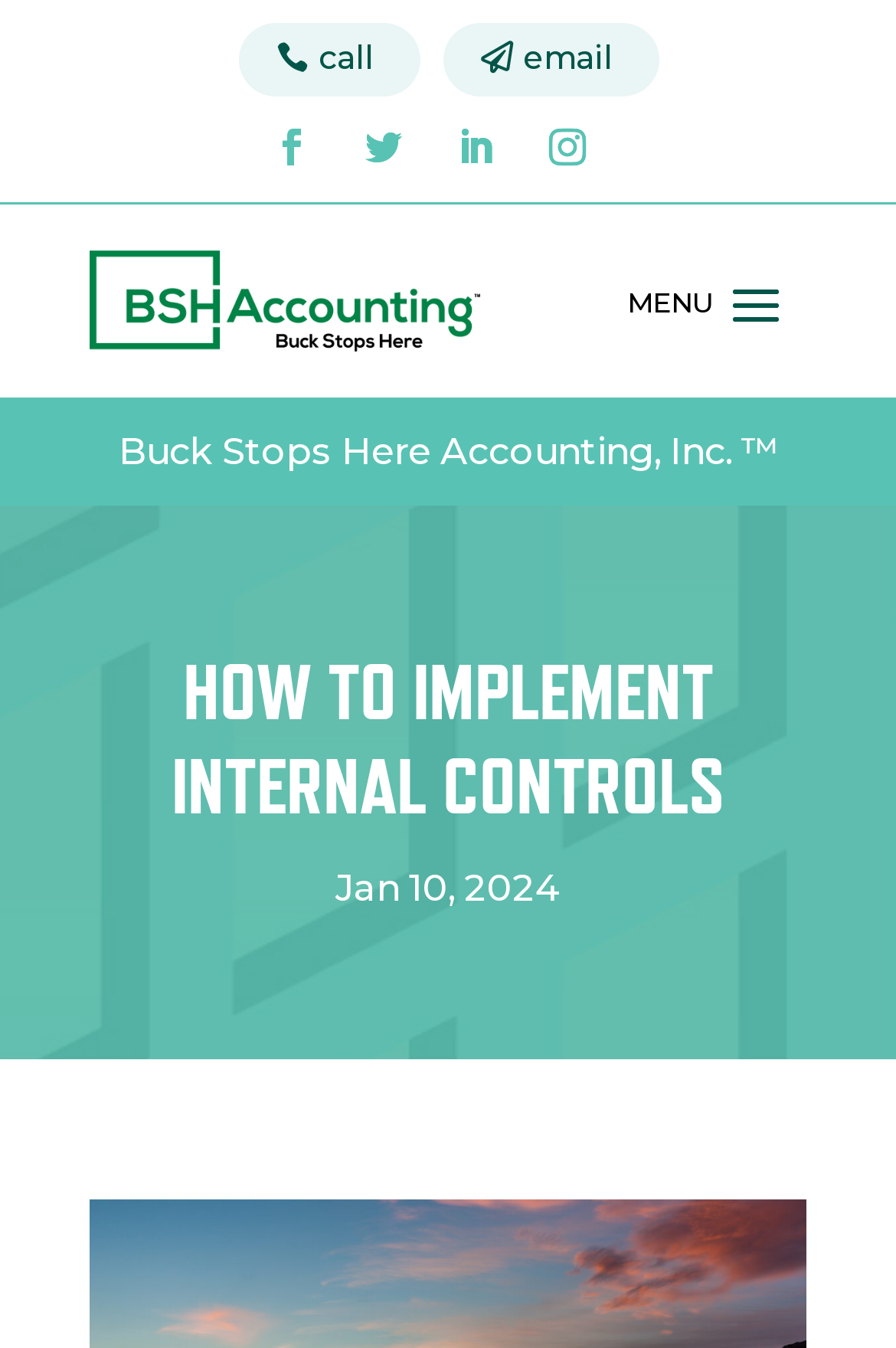Please find and generate the text of the main heading on the webpage.

HOW TO IMPLEMENT INTERNAL CONTROLS